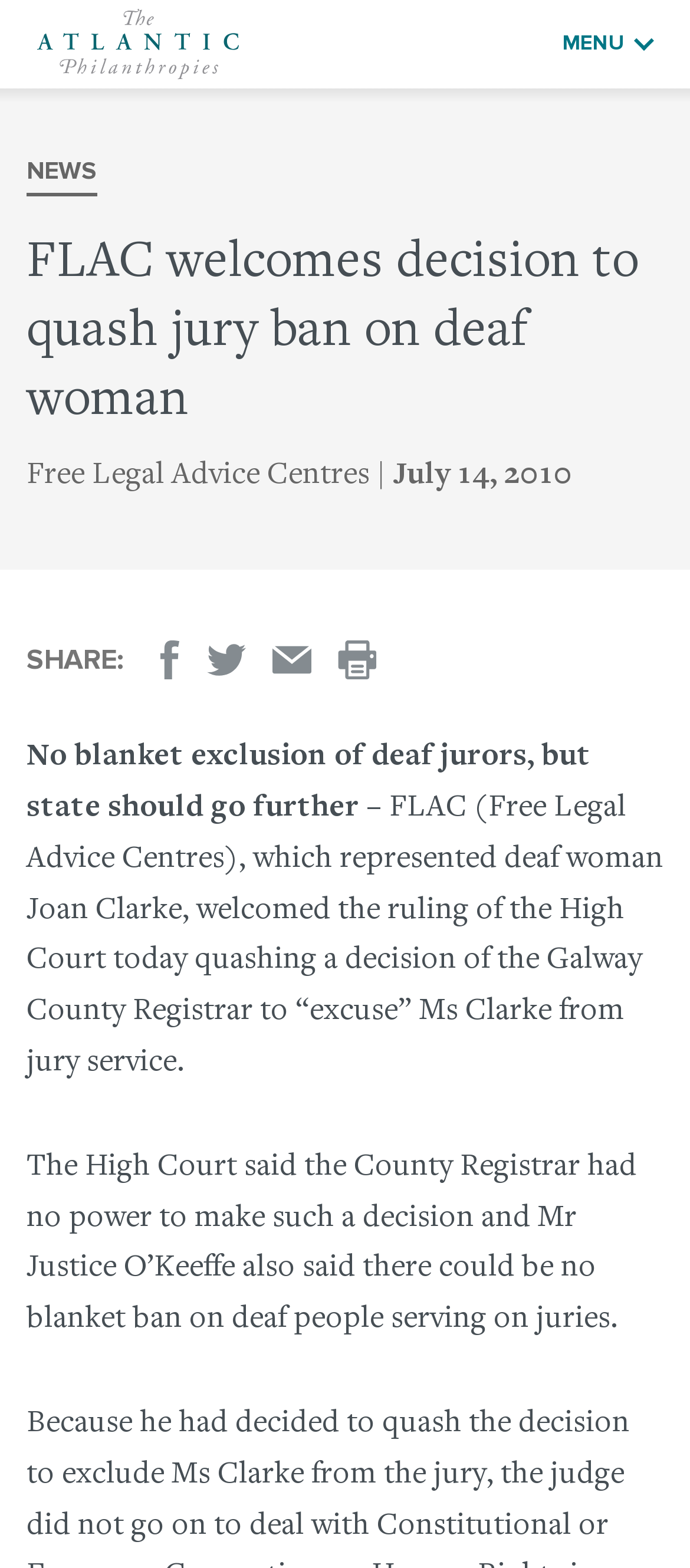Describe all the significant parts and information present on the webpage.

The webpage appears to be a news article from FLAC (Free Legal Advice Centres) about a court ruling related to deaf jurors. At the top left, there is a link to "The Atlantic Philanthropies". On the top right, there is a button labeled "MENU". 

Below the menu button, there is a heading that reads "FLAC welcomes decision to quash jury ban on deaf woman". Underneath this heading, there are several sections of text. On the left, there is a label "RESOURCE TYPE:" followed by "NEWS" and the organization's name "Free Legal Advice Centres |". To the right of this, there is a timestamp "July 14, 2010". 

Further down, there is a heading "SHARE:" with several links and a button to share the article on Facebook, Twitter, email, or print the page. 

The main content of the article starts below the "SHARE:" section. The text describes the court ruling, stating that there should be no blanket exclusion of deaf jurors and that the state should go further. It also mentions that FLAC represented a deaf woman, Joan Clarke, and welcomed the High Court's ruling. The article continues to explain the details of the ruling, including the High Court's statement that there could be no blanket ban on deaf people serving on juries.